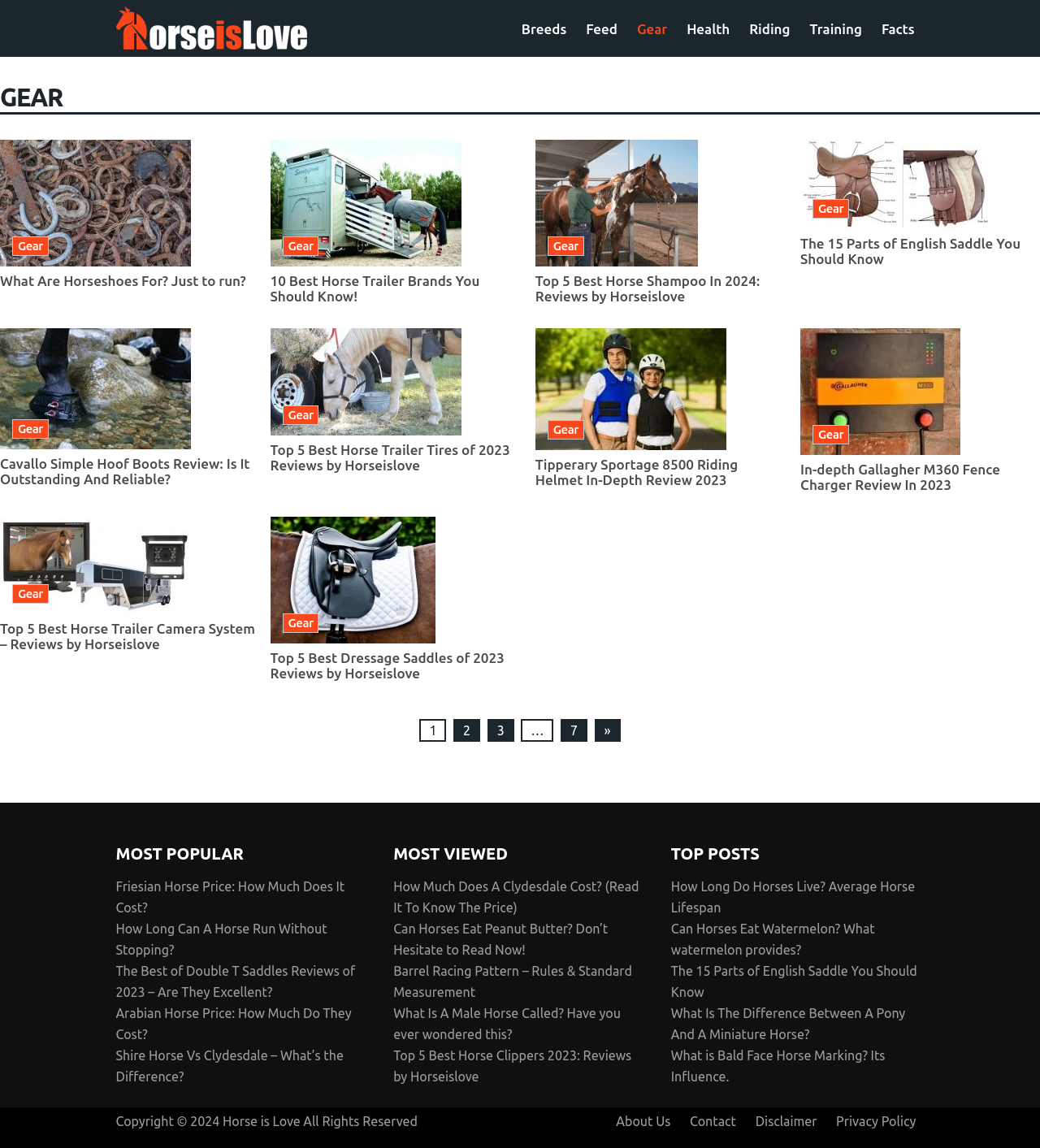Identify the bounding box coordinates of the element to click to follow this instruction: 'Check MOST POPULAR section'. Ensure the coordinates are four float values between 0 and 1, provided as [left, top, right, bottom].

[0.111, 0.735, 0.234, 0.752]